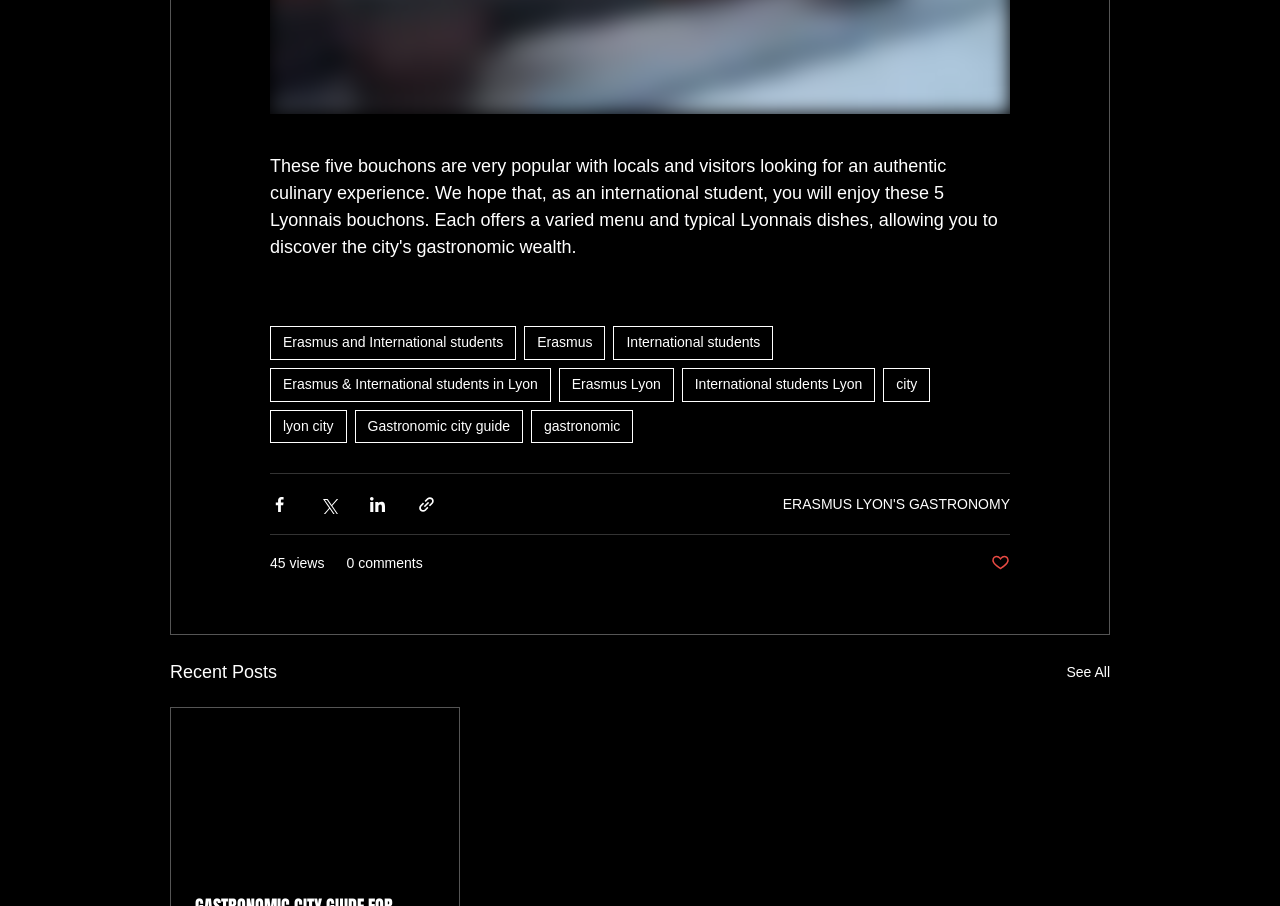Please find the bounding box coordinates of the element that you should click to achieve the following instruction: "View ERASMUS LYON'S GASTRONOMY". The coordinates should be presented as four float numbers between 0 and 1: [left, top, right, bottom].

[0.612, 0.547, 0.789, 0.565]